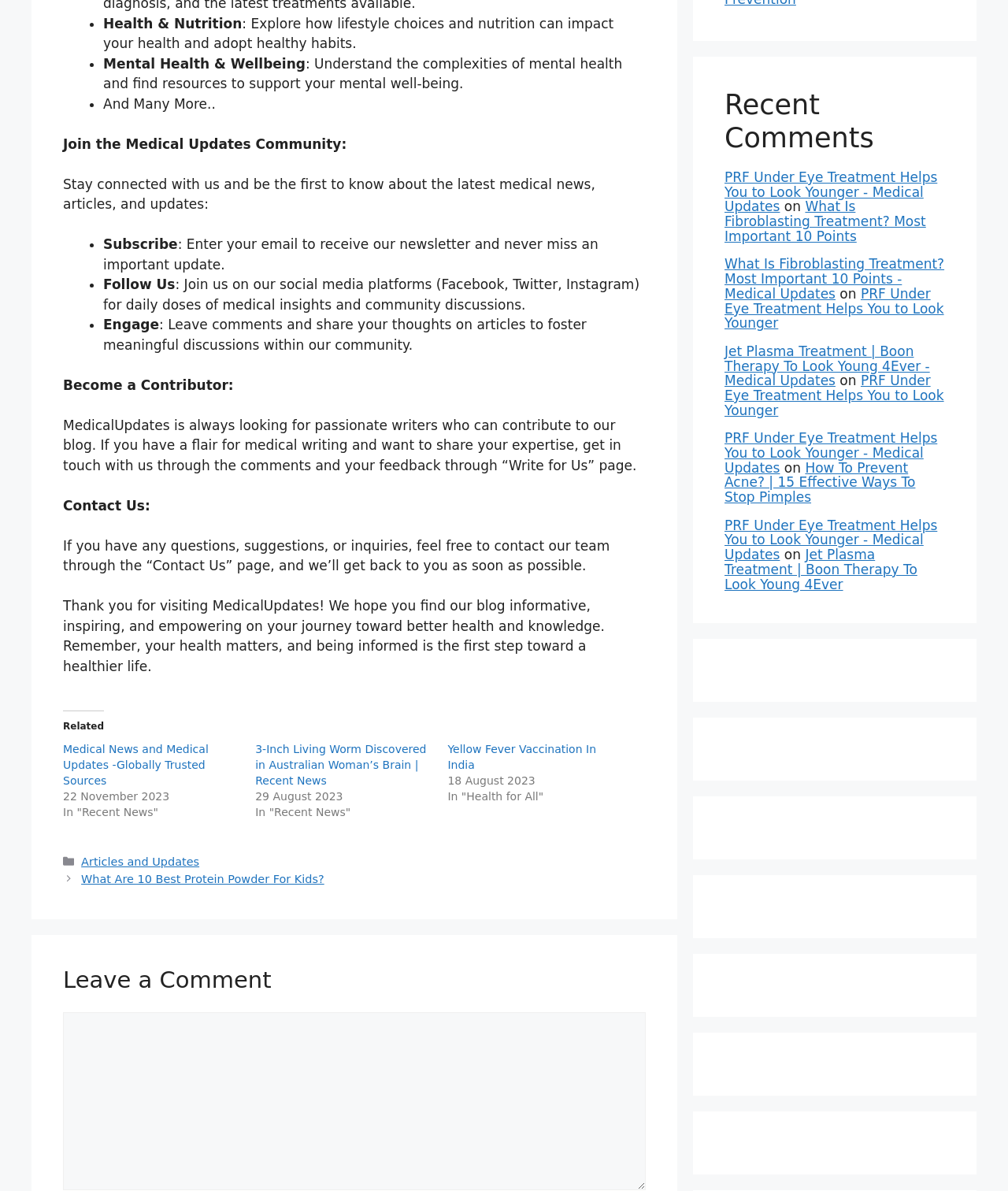Identify the bounding box coordinates of the section that should be clicked to achieve the task described: "Follow Medical Updates on social media".

[0.102, 0.232, 0.174, 0.246]